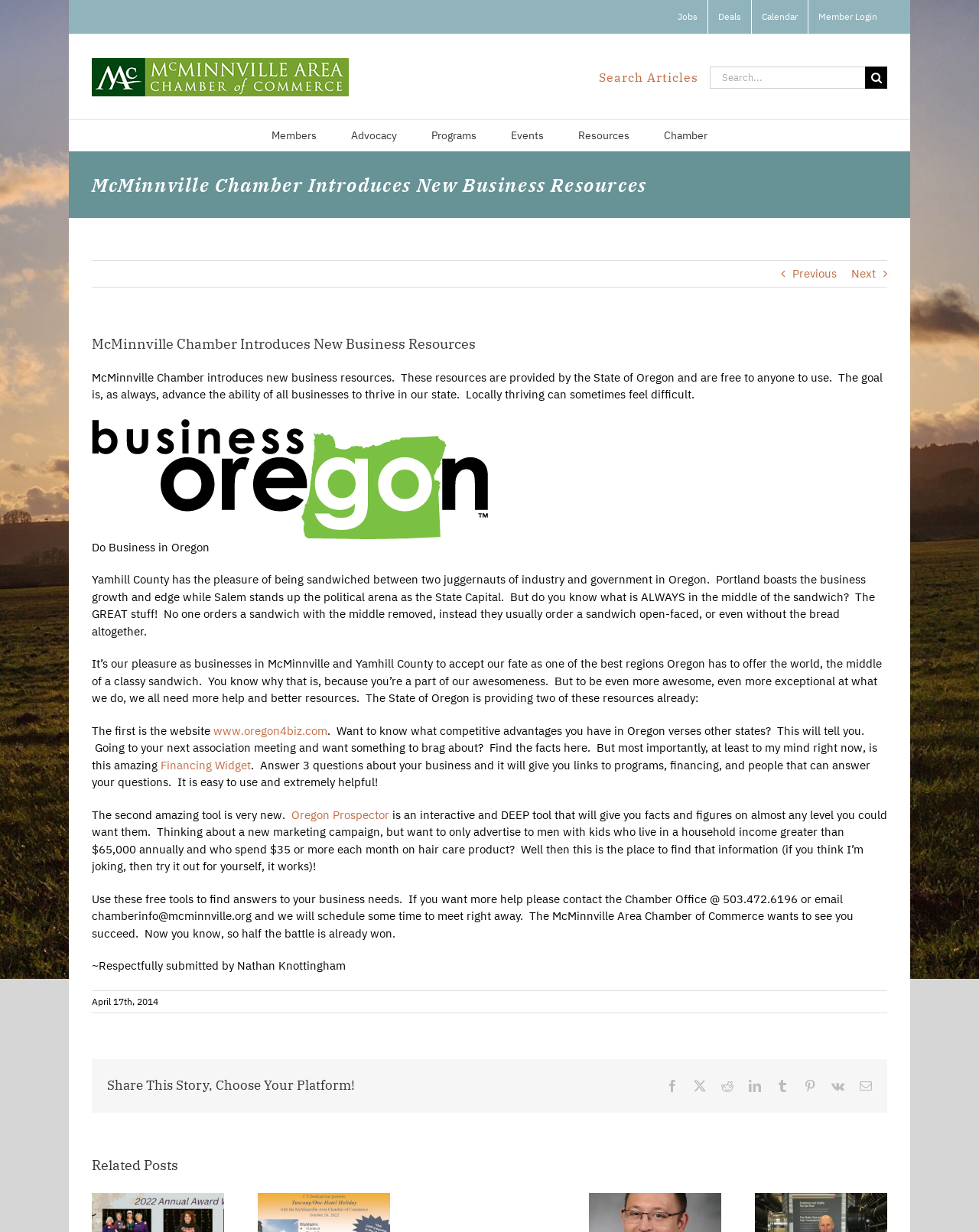Elaborate on the information and visuals displayed on the webpage.

The webpage is about the McMinnville Chamber introducing new business resources provided by the State of Oregon, which are free to use. The page has a navigation menu at the top with links to "Jobs", "Deals", "Calendar", and "Member Login". Below the navigation menu, there is a logo of the McMinnville Area Chamber of Commerce, followed by a search bar with a "Search" button.

The main content of the page is divided into sections. The first section has a heading "McMinnville Chamber Introduces New Business Resources" and a paragraph of text describing the resources. Below this, there are two links: "Do Business in Oregon" and "www.oregon4biz.com", which provide information about competitive advantages in Oregon and financing options for businesses.

The next section describes two tools provided by the State of Oregon: the "Financing Widget" and "Oregon Prospector". The Financing Widget helps businesses find programs, financing, and people who can answer their questions, while Oregon Prospector is an interactive tool that provides facts and figures on various levels.

The page also has a section with contact information, encouraging businesses to reach out to the Chamber Office for help. At the bottom of the page, there are links to share the story on various social media platforms, followed by a section of related posts with links to other articles.

On the right side of the page, there is a "Page Title Bar" with links to previous and next pages. At the very bottom of the page, there is a link to "Go to Top".